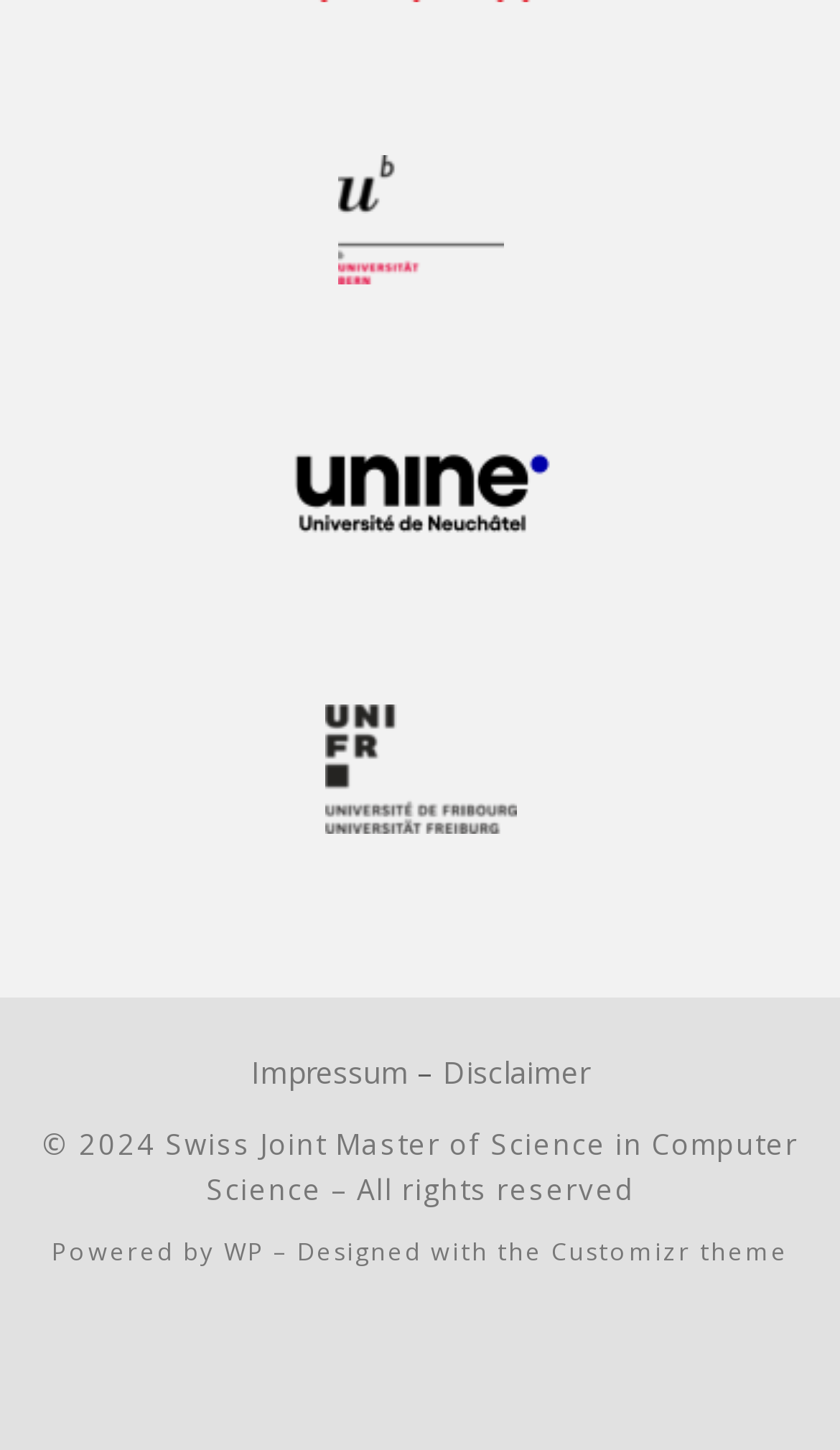What is the copyright year mentioned on the webpage?
Using the image, provide a detailed and thorough answer to the question.

The copyright year can be found in the StaticText element with the text '© 2024 '. This element is located near the bottom of the webpage, indicating that the webpage's content is copyrighted until 2024.